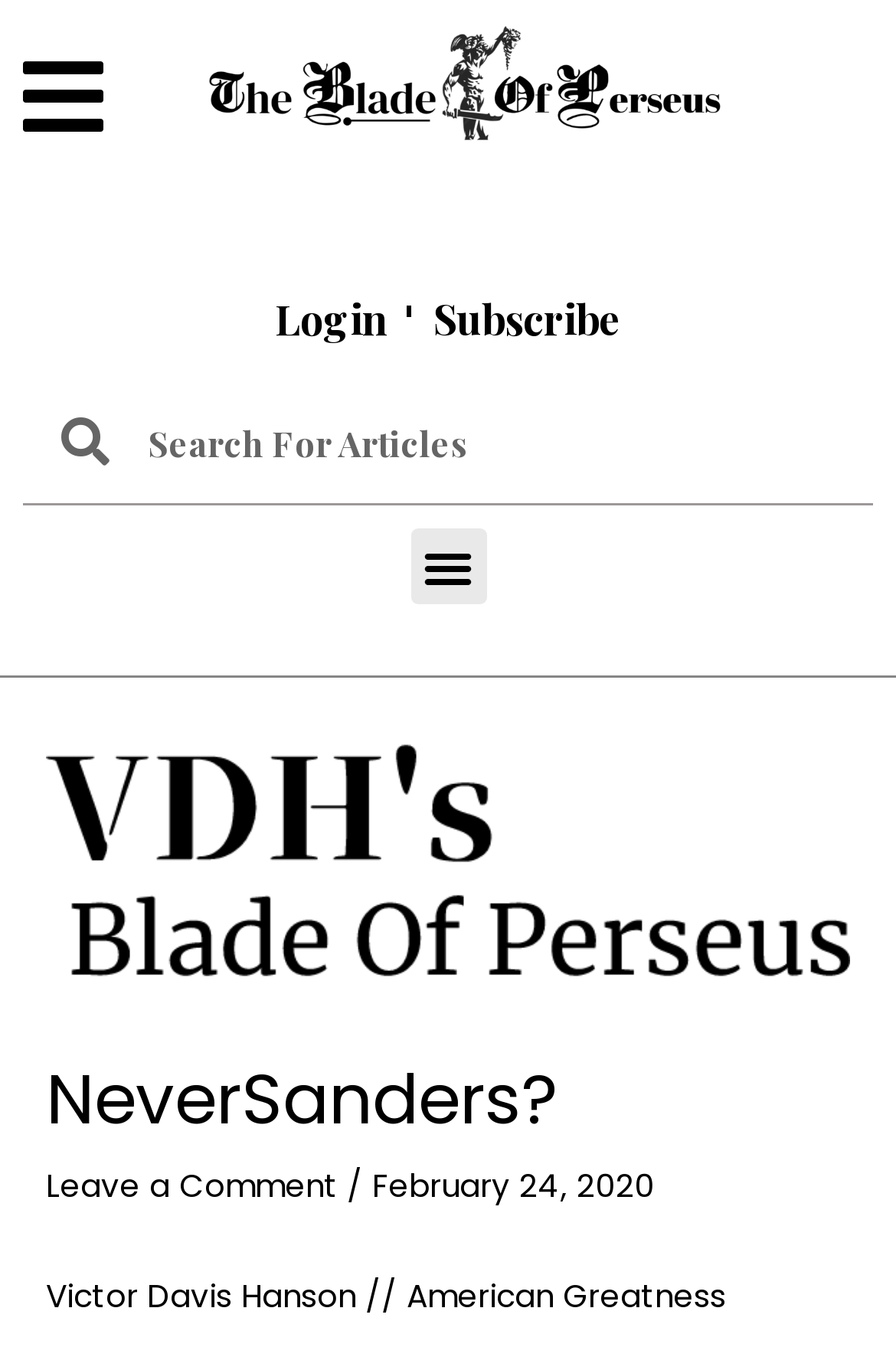Locate the UI element that matches the description Leave a Comment in the webpage screenshot. Return the bounding box coordinates in the format (top-left x, top-left y, bottom-right x, bottom-right y), with values ranging from 0 to 1.

[0.051, 0.849, 0.377, 0.881]